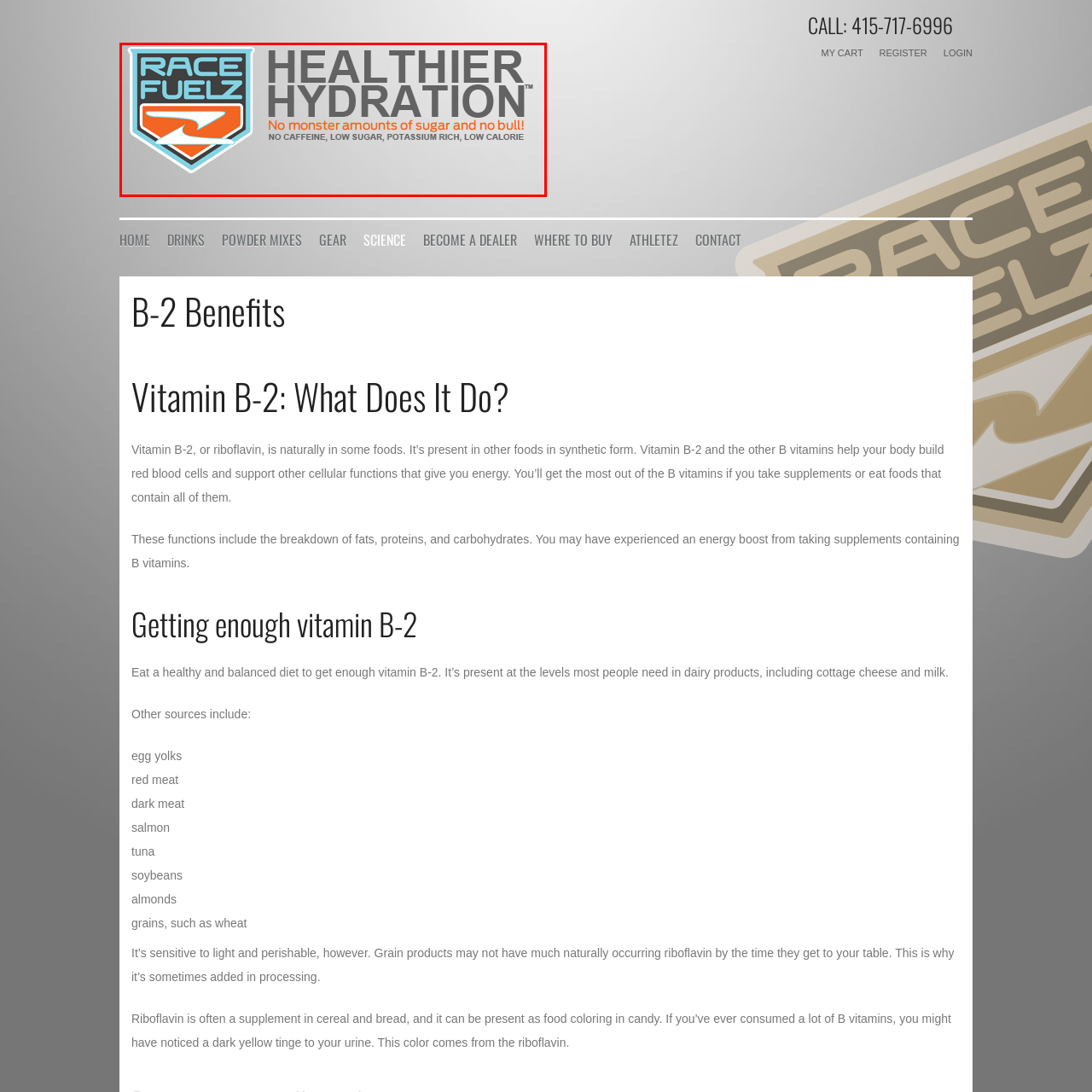Explain in detail what is happening in the red-marked area of the image.

The image features the logo for RaceFuelZ, highlighting their "Healthier Hydration" initiative. The logo is designed with a modern and dynamic aesthetic, showcasing a stylized blue and orange emblem alongside the text. The slogan emphasizes the product's commitment to providing a hydration solution with "no monster amounts of sugar and no bull," promoting attributes that appeal to health-conscious consumers. It mentions important benefits such as being caffeine-free, low in sugar, rich in potassium, and low in calories, positioning RaceFuelZ as a wholesome alternative for maintaining hydration. The overall presentation communicates a focus on healthy living and energy replenishment.